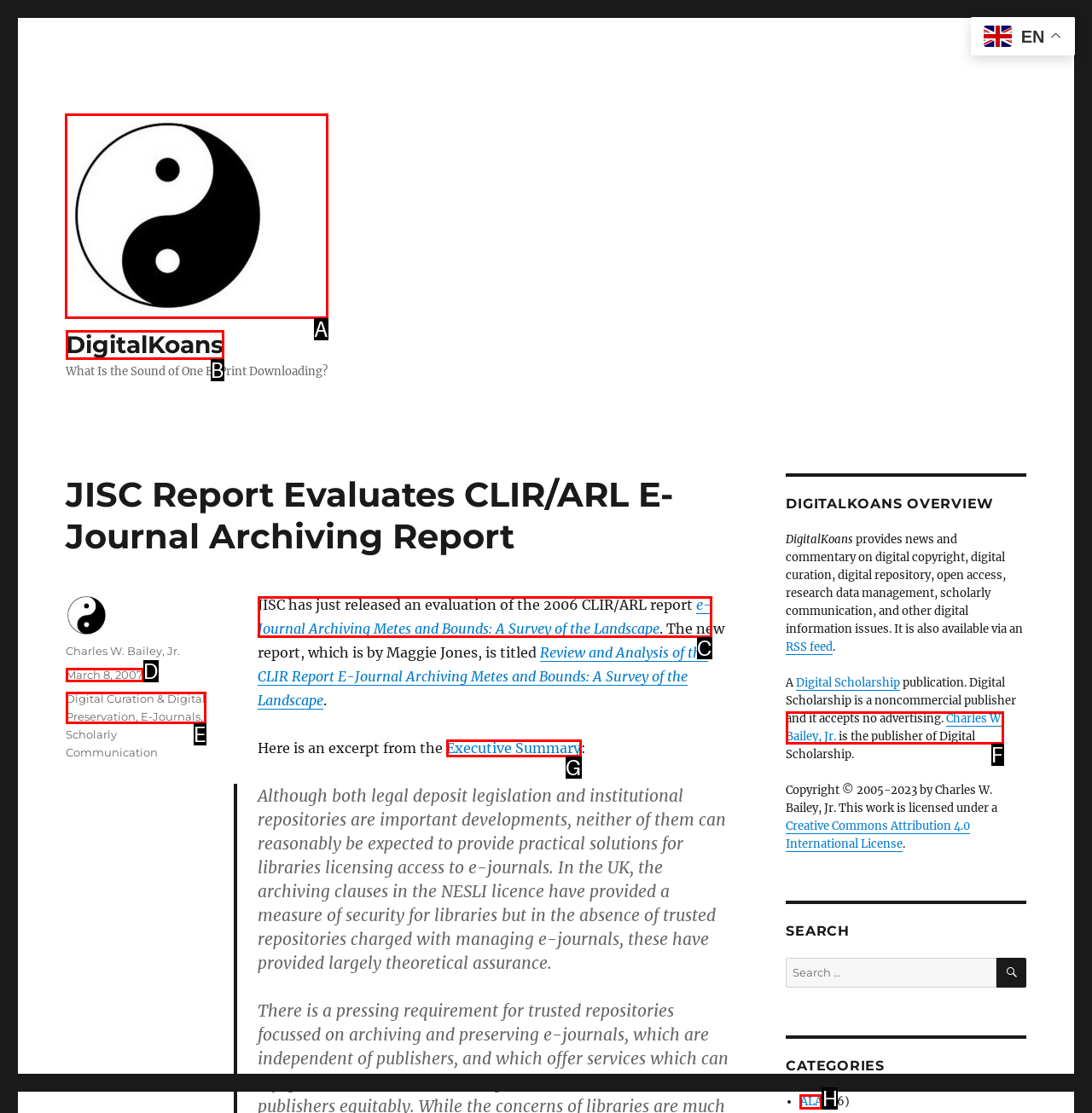Identify the letter of the UI element you should interact with to perform the task: Learn more about the POWERJET
Reply with the appropriate letter of the option.

None